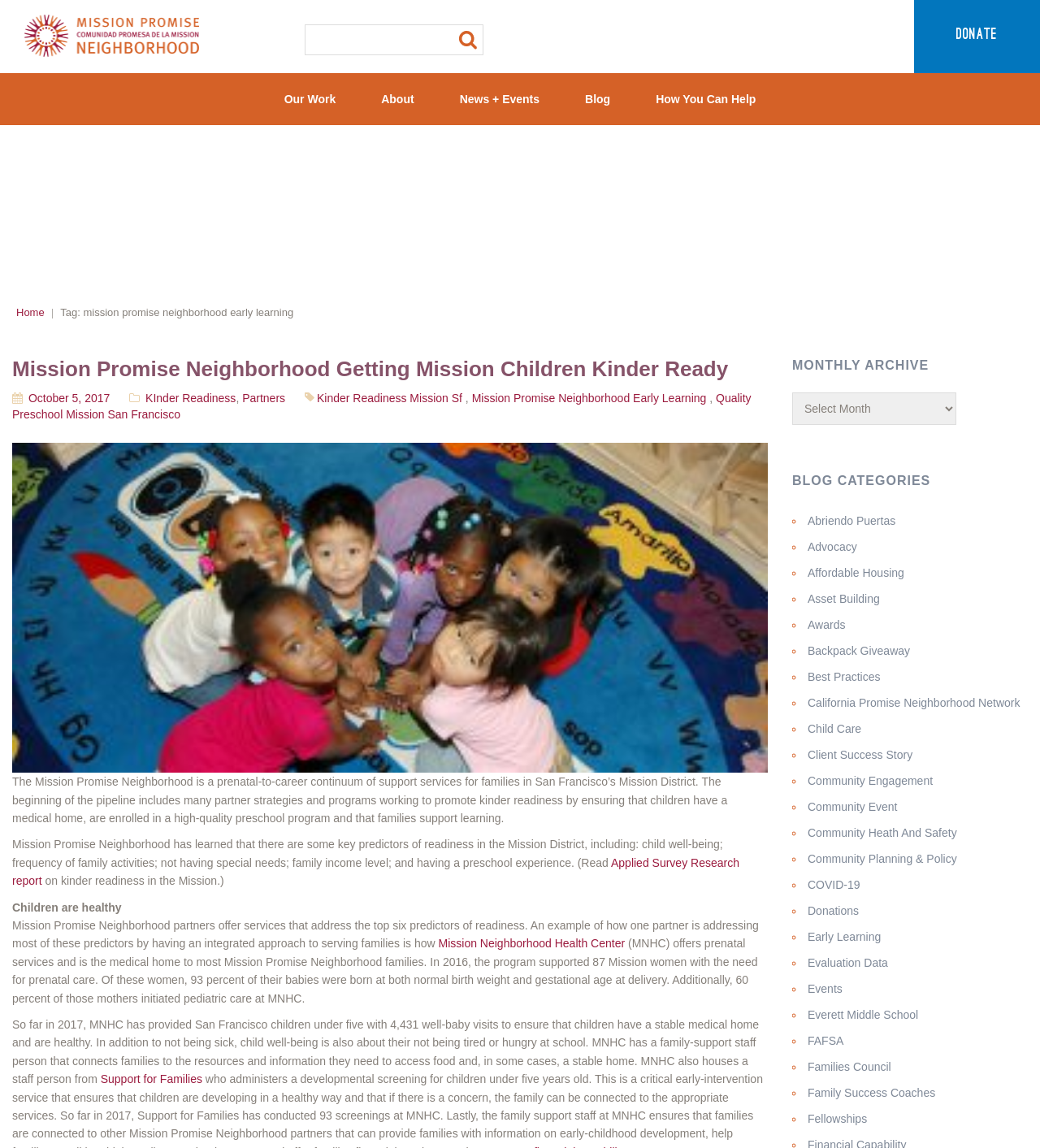Please identify the bounding box coordinates of the element I need to click to follow this instruction: "Search for something".

[0.293, 0.021, 0.465, 0.062]